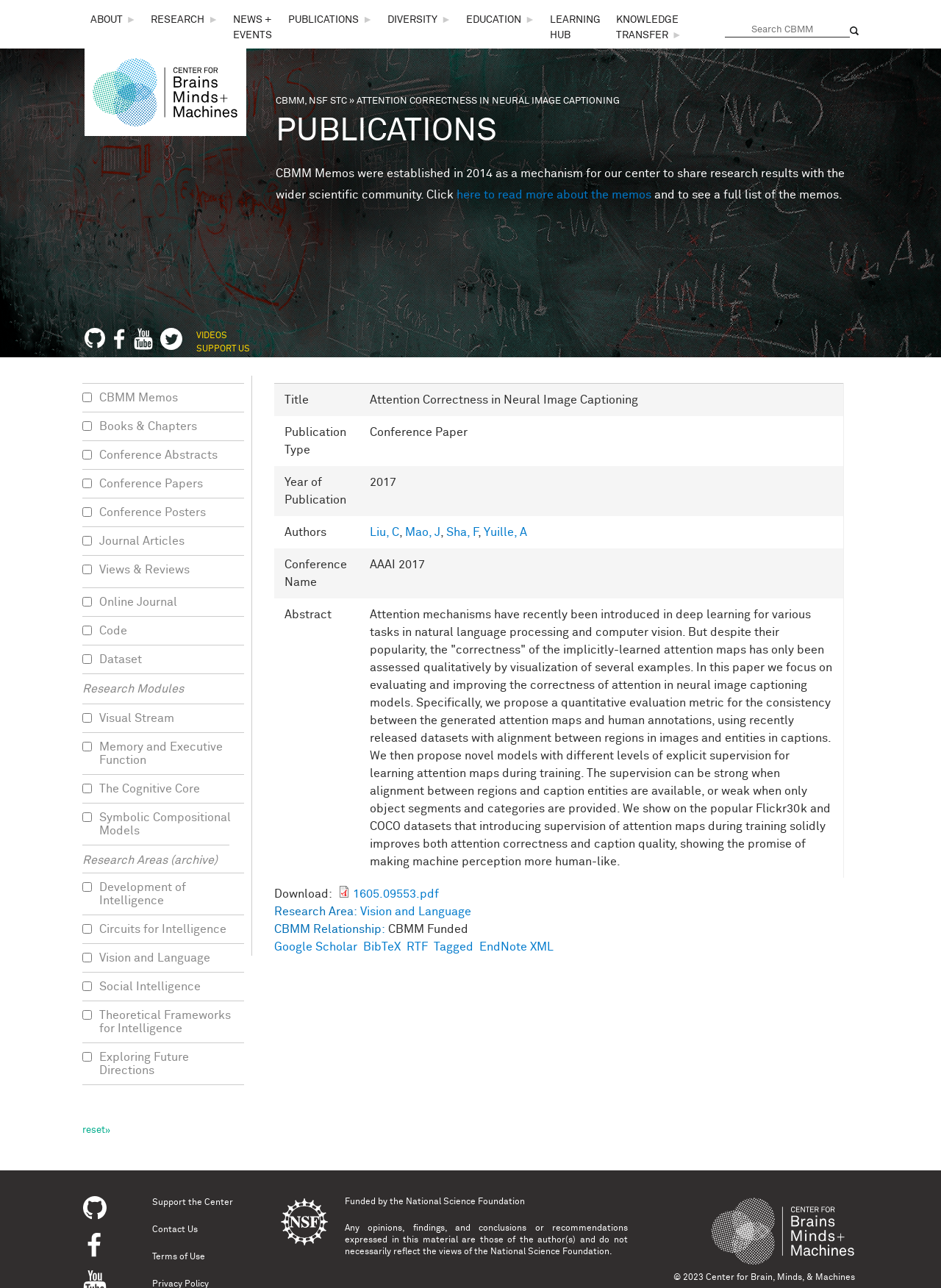Extract the primary headline from the webpage and present its text.

THE CENTER FOR BRAINS, MINDS & MACHINES